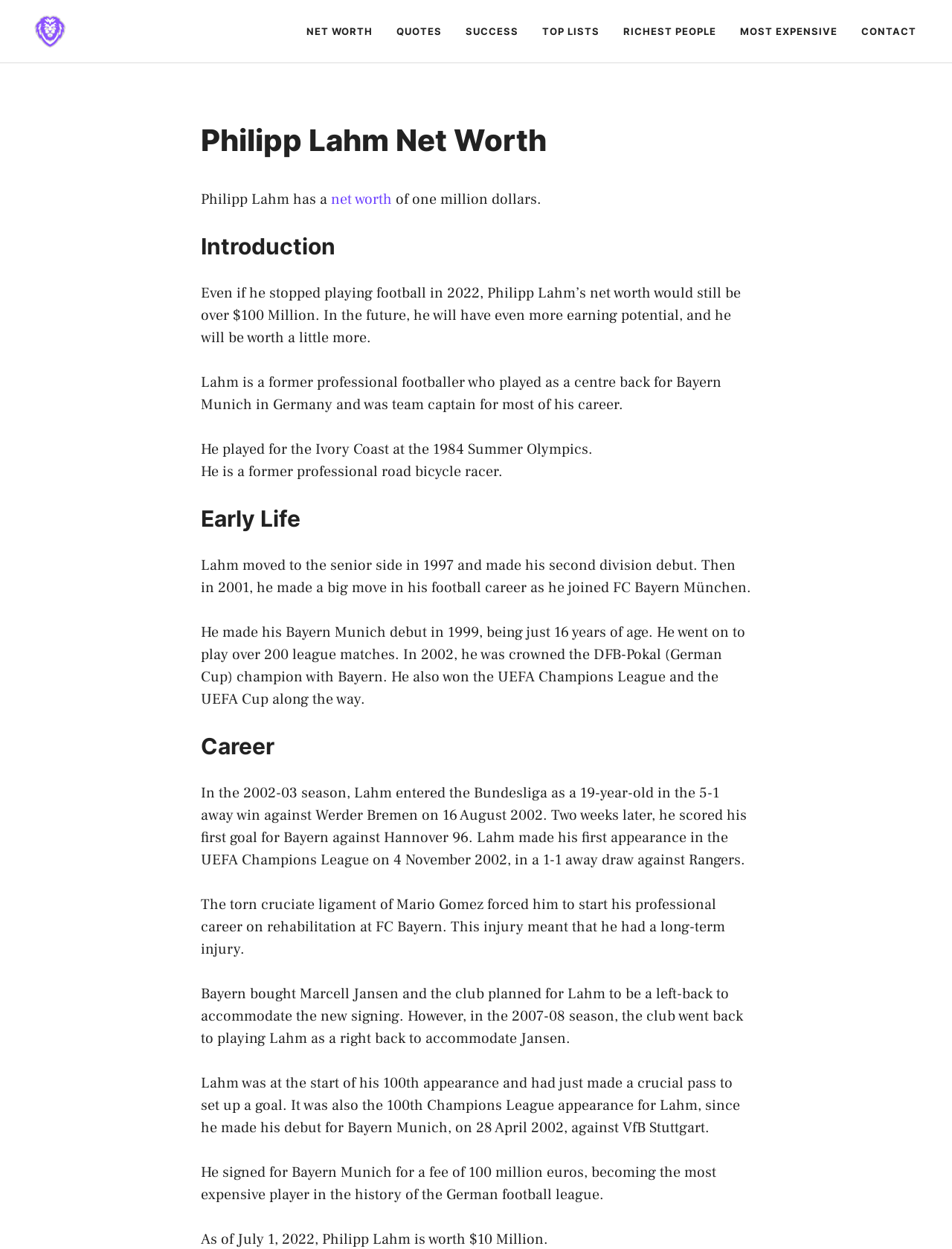Determine and generate the text content of the webpage's headline.

Philipp Lahm Net Worth